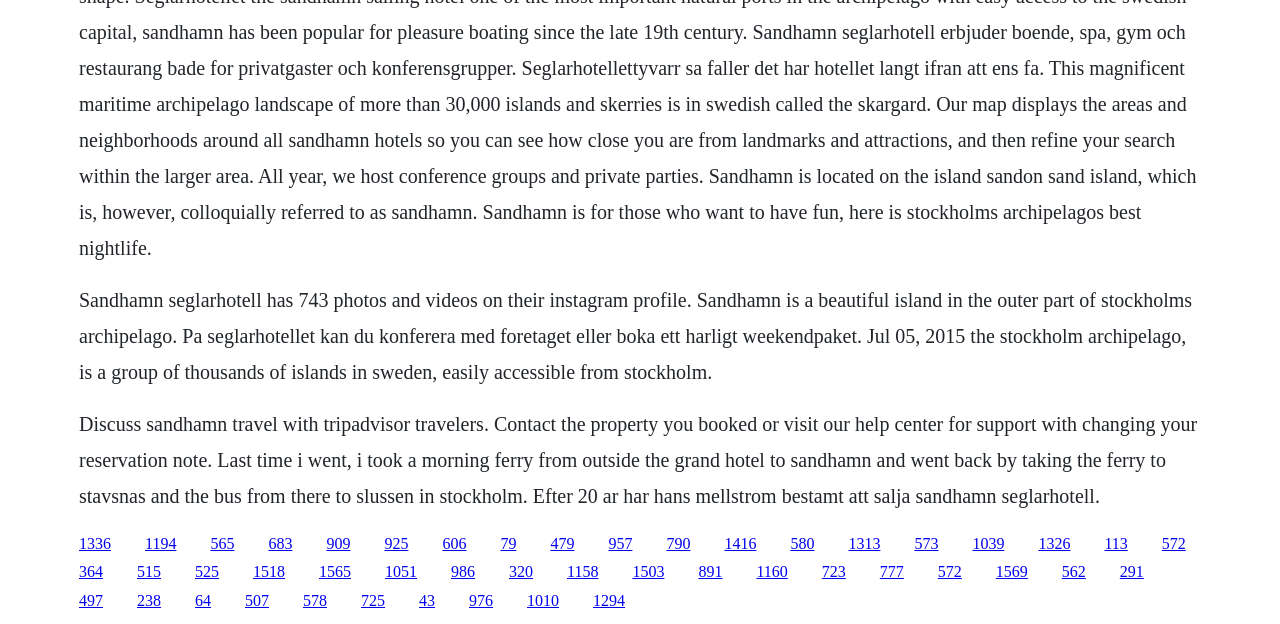Can you provide the bounding box coordinates for the element that should be clicked to implement the instruction: "Click the link to discuss Sandhamn travel"?

[0.062, 0.857, 0.087, 0.884]